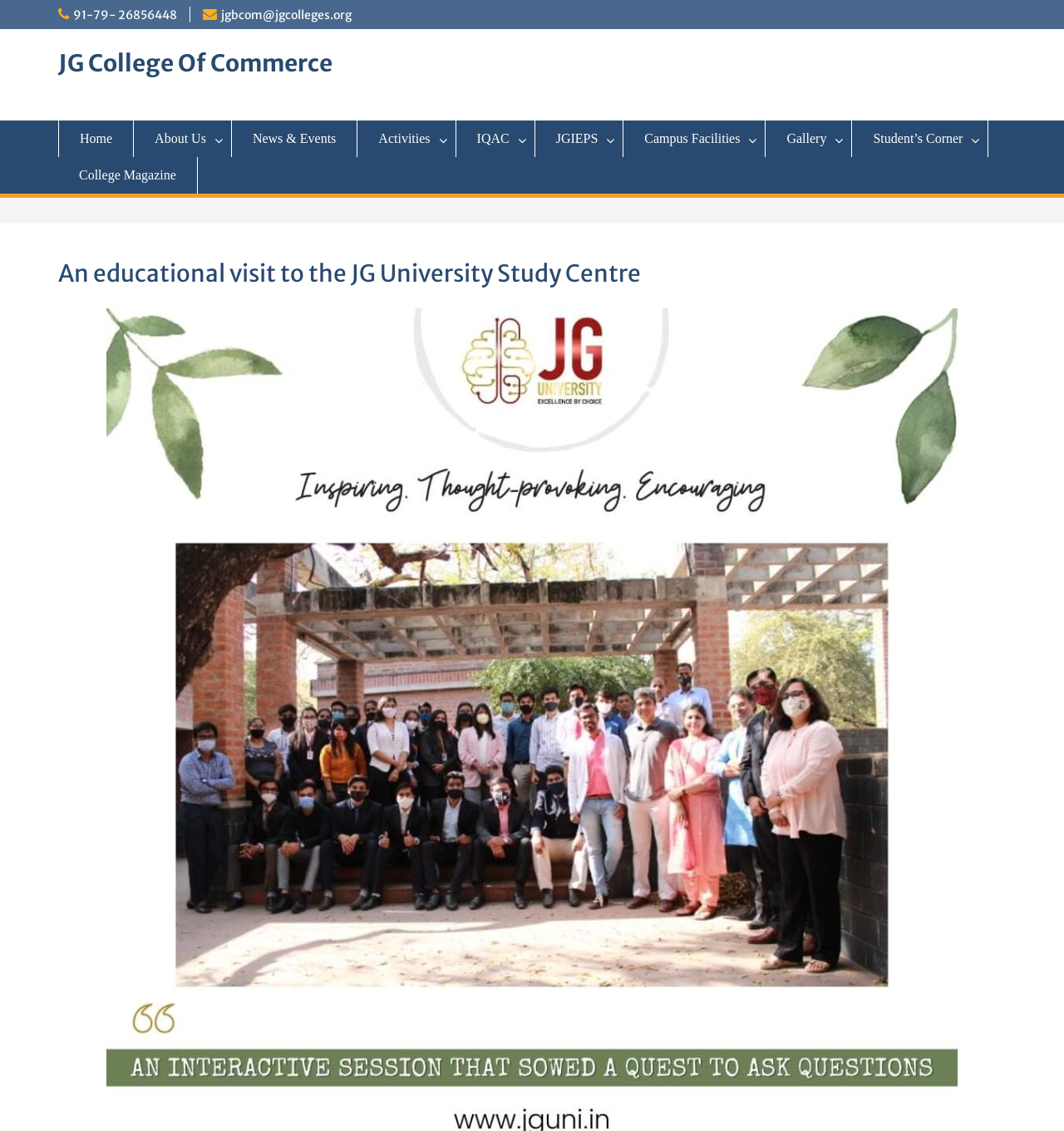What is the phone number of JG College Of Commerce?
Please provide a single word or phrase based on the screenshot.

91-79- 26856448